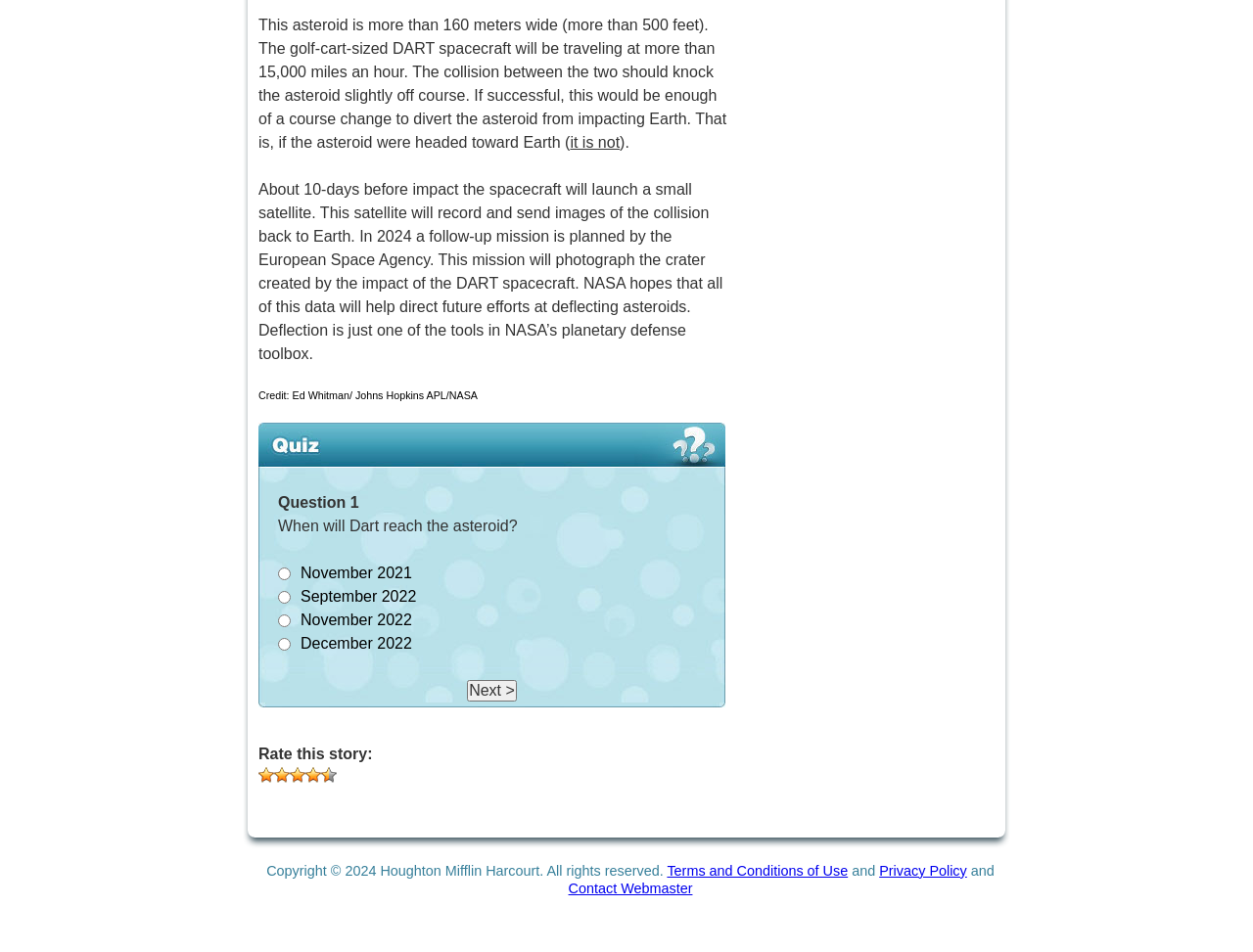Please identify the bounding box coordinates for the region that you need to click to follow this instruction: "View Terms and Conditions of Use".

[0.532, 0.906, 0.677, 0.922]